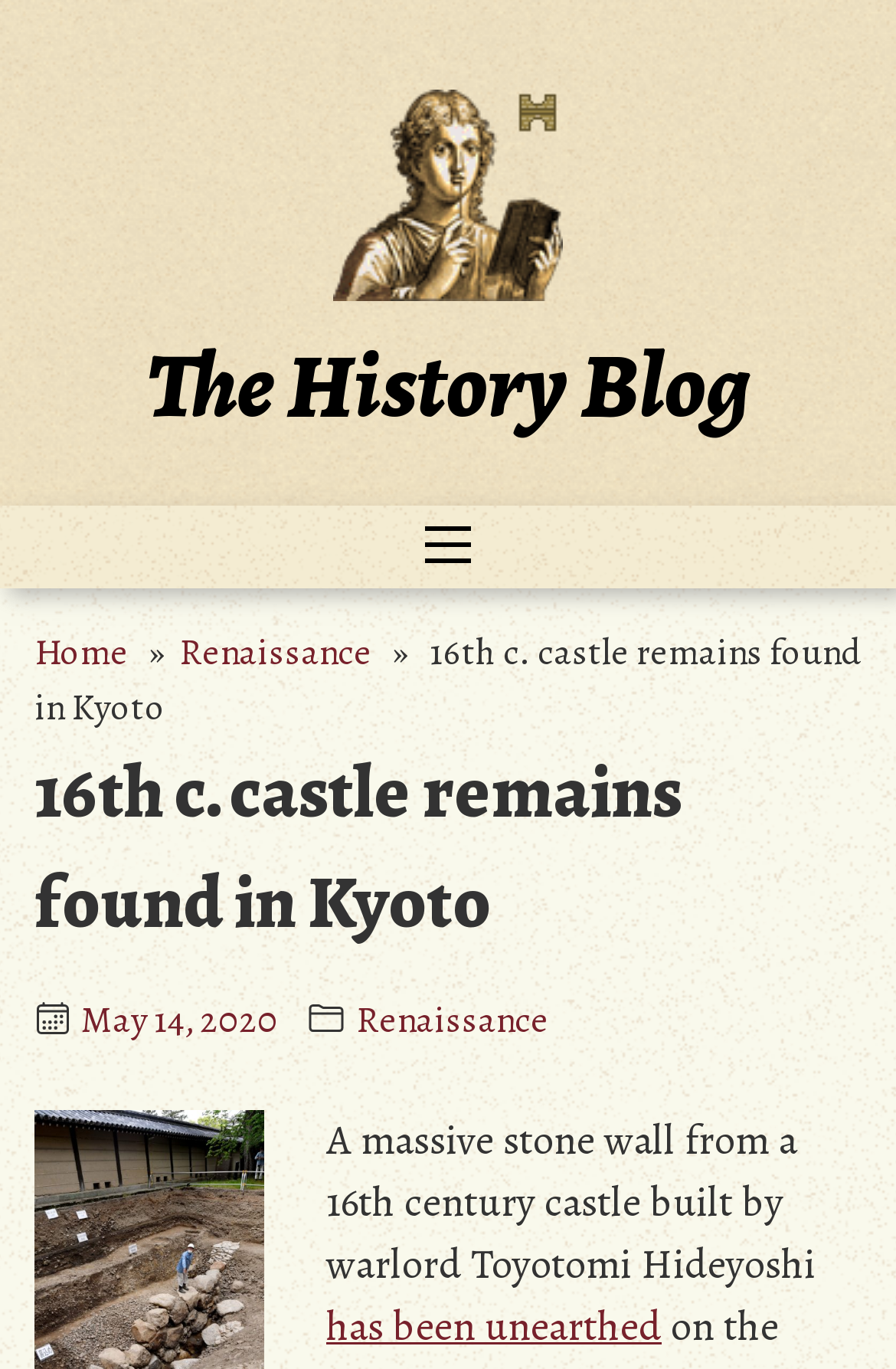Highlight the bounding box coordinates of the element you need to click to perform the following instruction: "read article posted on May 14, 2020."

[0.085, 0.727, 0.31, 0.764]